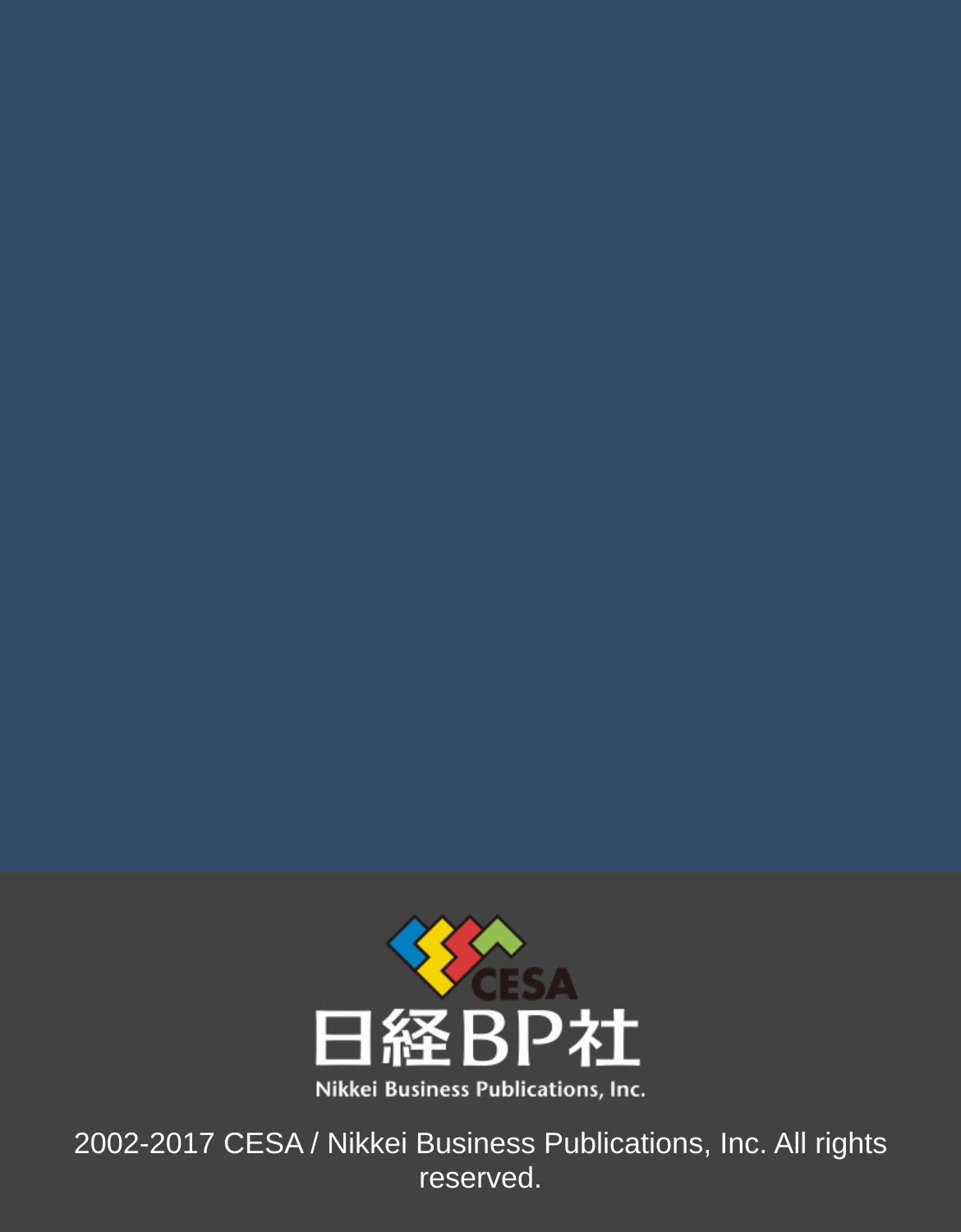What is the name of the event mentioned in the 'For EXHIBITOR' link?
Examine the image and provide an in-depth answer to the question.

The 'For EXHIBITOR' link has a sub-link 'To Public Day', suggesting that it is an event related to exhibitors.